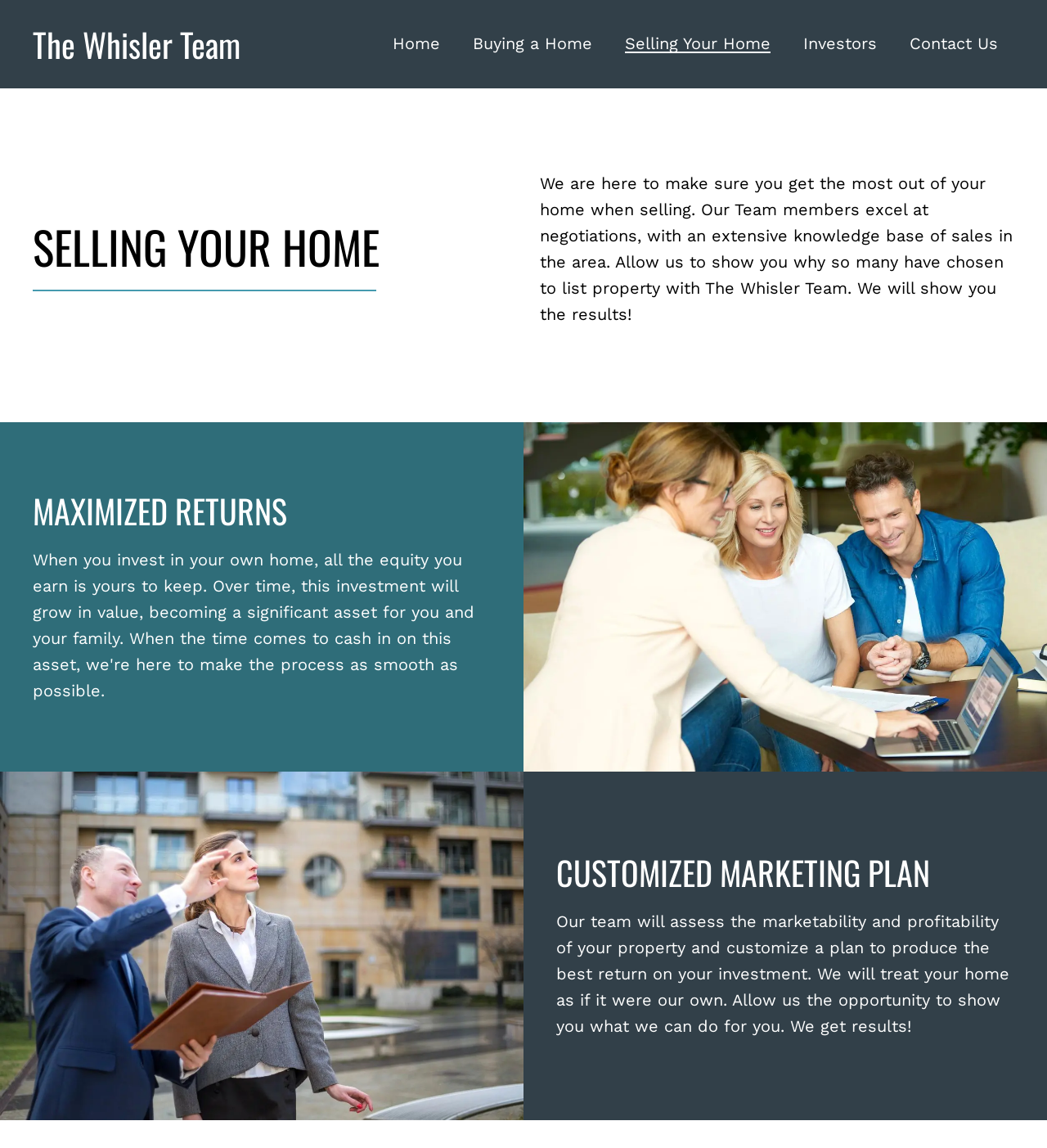Respond with a single word or phrase:
How many images of The Whisler Team are on this page?

Two